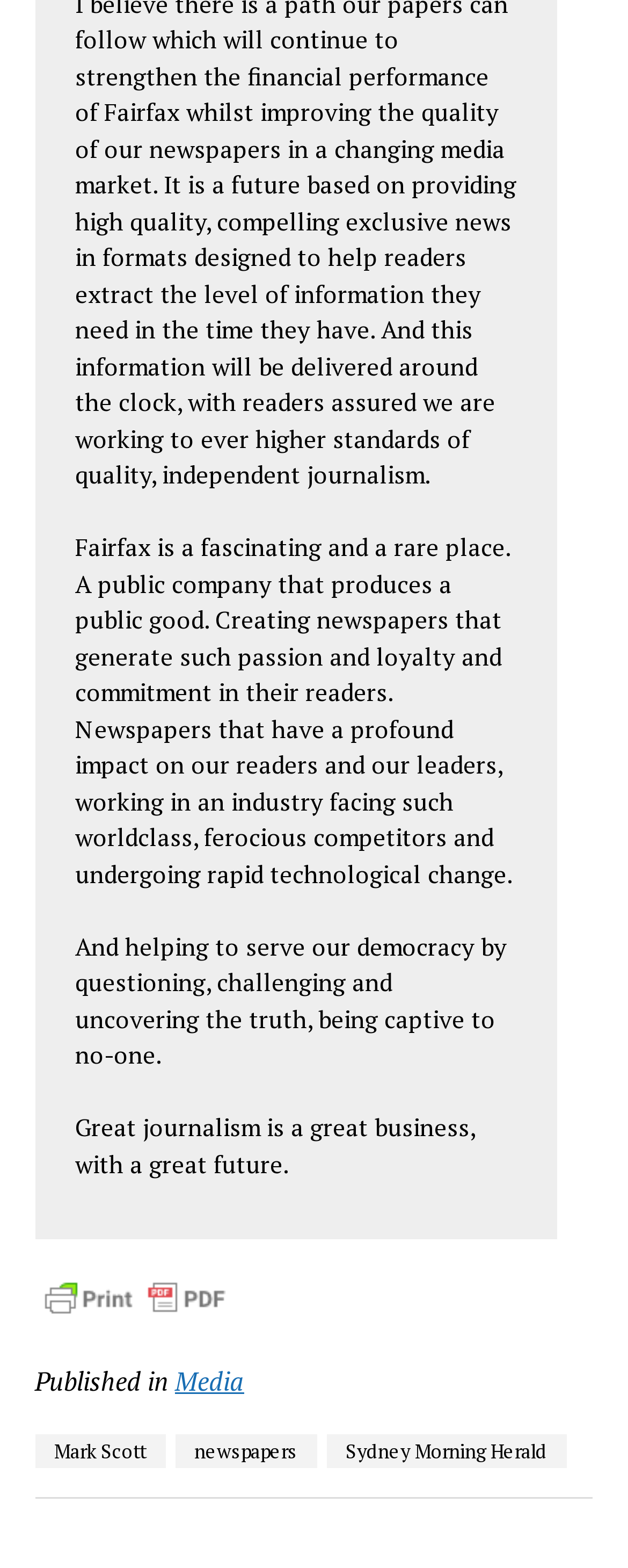Using the information in the image, give a detailed answer to the following question: What is the purpose of great journalism?

According to the StaticText element with bounding box coordinates [0.12, 0.593, 0.807, 0.683], great journalism helps to serve democracy by questioning, challenging, and uncovering the truth.